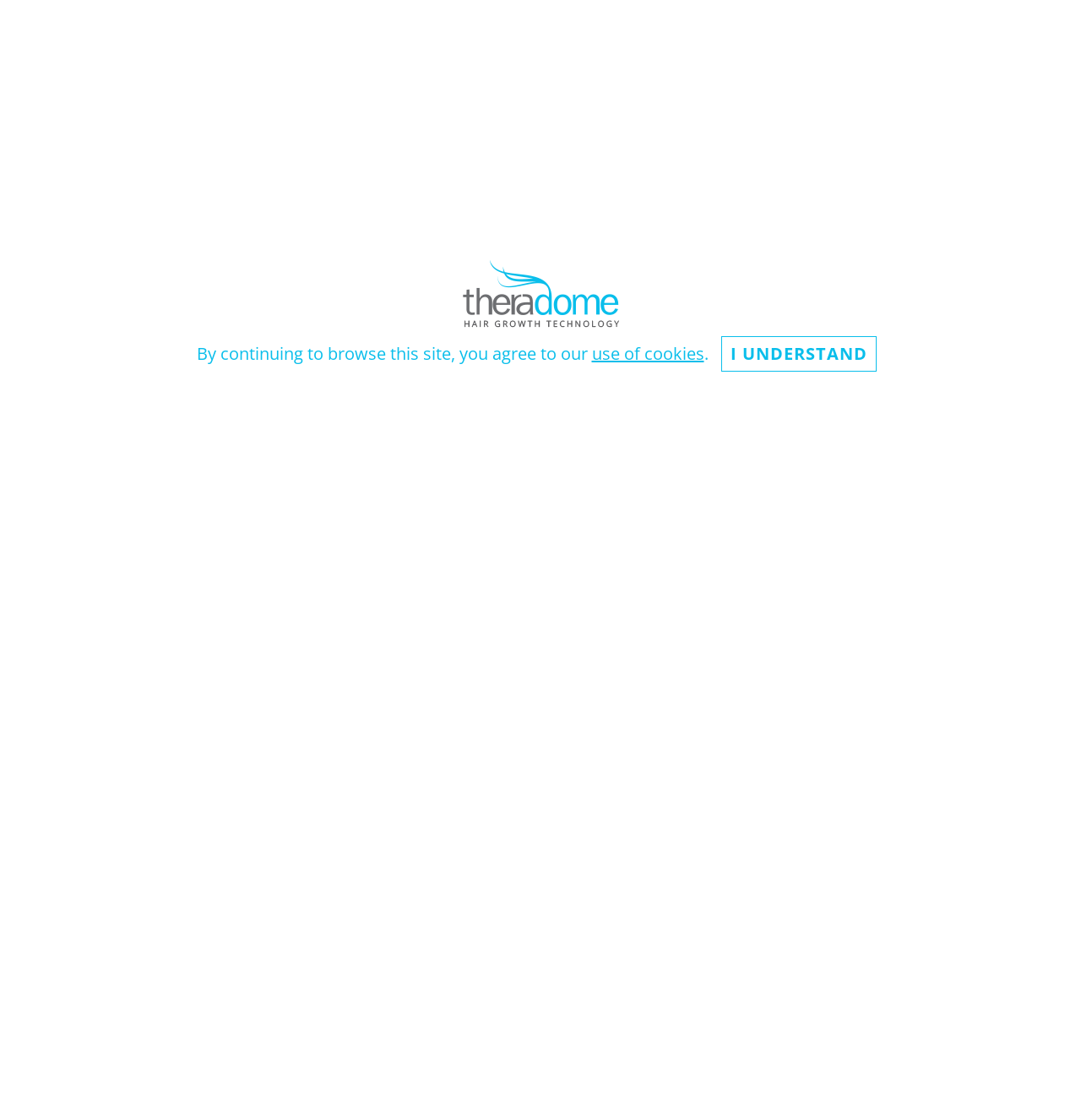Locate the bounding box of the UI element with the following description: "Theradome Reviews".

[0.602, 0.056, 0.716, 0.082]